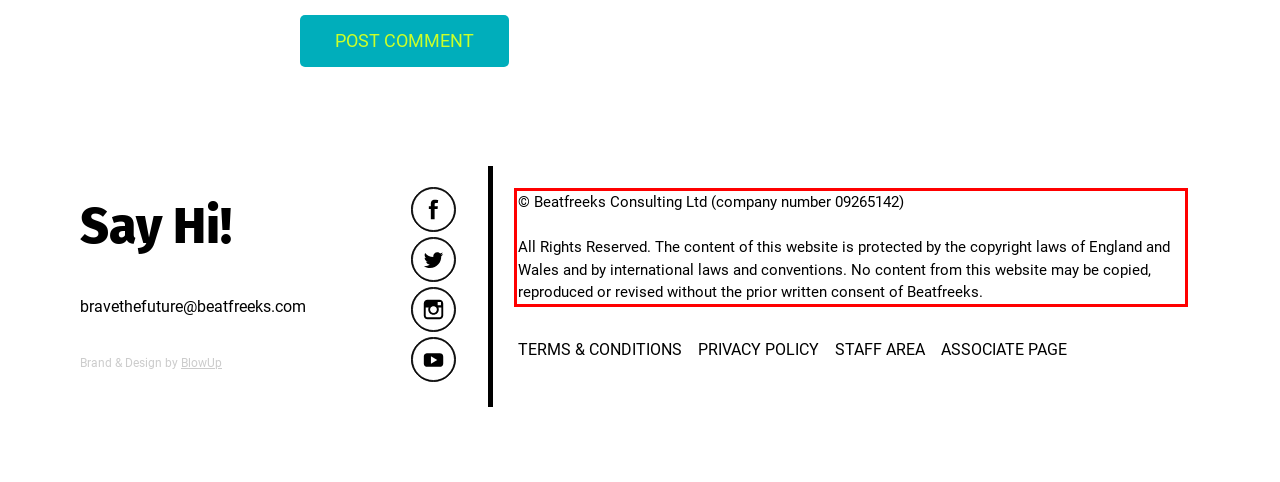Please identify the text within the red rectangular bounding box in the provided webpage screenshot.

© Beatfreeks Consulting Ltd (company number 09265142) All Rights Reserved. The content of this website is protected by the copyright laws of England and Wales and by international laws and conventions. No content from this website may be copied, reproduced or revised without the prior written consent of Beatfreeks.